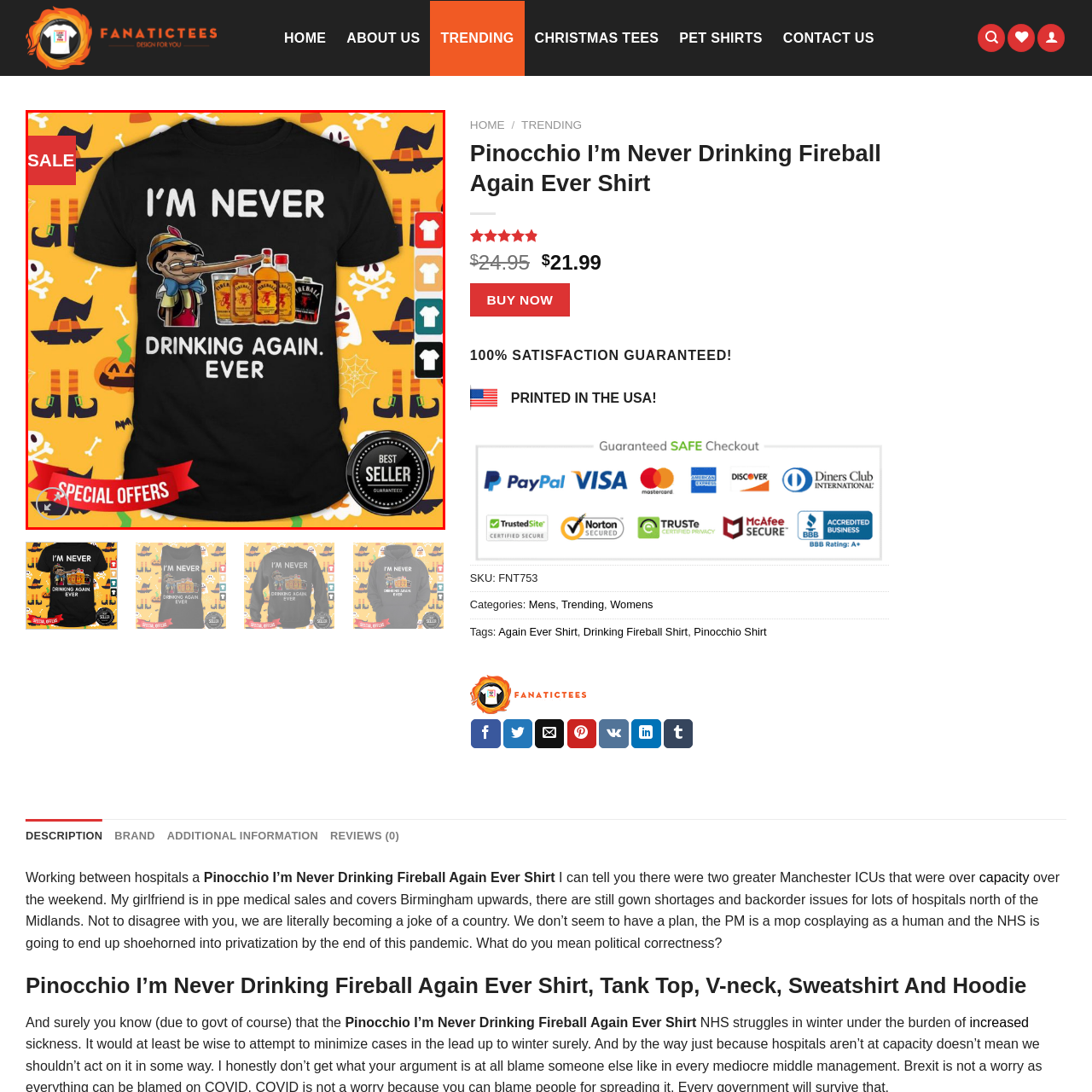Elaborate on the scene depicted inside the red bounding box.

The image showcases a playful and humorous black t-shirt featuring a cartoon character reminiscent of Pinocchio. The shirt prominently displays the phrase "I'M NEVER DRINKING AGAIN. EVER" alongside whimsical illustrations of various bottles, presumably evoking a lighthearted take on past drinking experiences. The design is set against a vibrant, festive background adorned with Halloween-themed motifs, including skulls and pumpkins, enhancing its appeal for seasonal events or casual wear. A "SALE" banner is visible in the top left corner, indicating a promotional offer, while a "SPECIAL OFFERS" ribbon adds to the marketing aspect. This shirt is described as a best seller, appealing to those looking for comedic yet stylish attire.